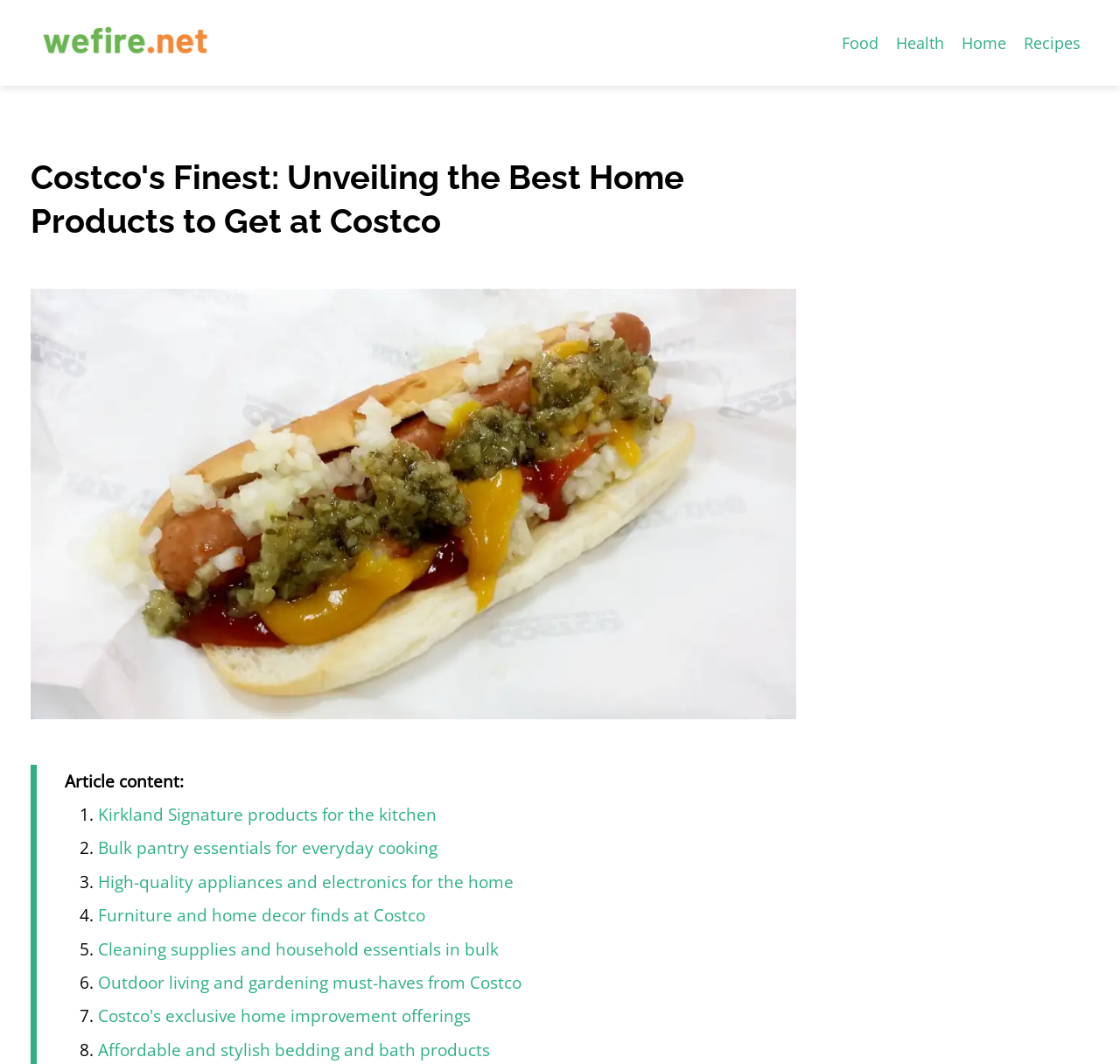How many list markers are there in the article?
Please give a detailed and thorough answer to the question, covering all relevant points.

I counted the number of list markers in the article, which are '1.', '2.', '3.', '4.', '5.', '6.', and '7.'. There are 7 list markers in total, each corresponding to a specific item or category in the article.